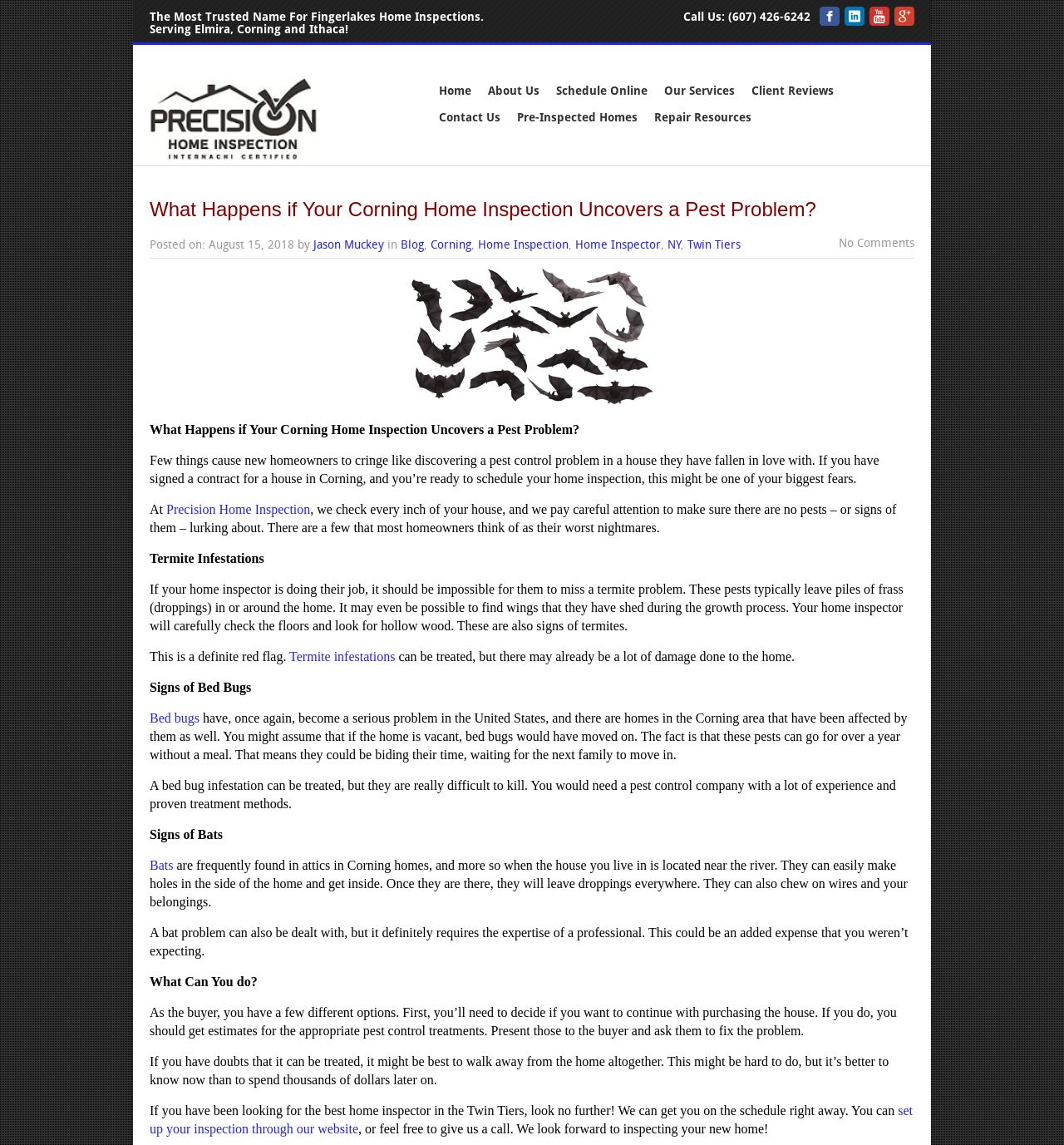Determine the bounding box for the described UI element: "Blog".

[0.377, 0.209, 0.398, 0.22]